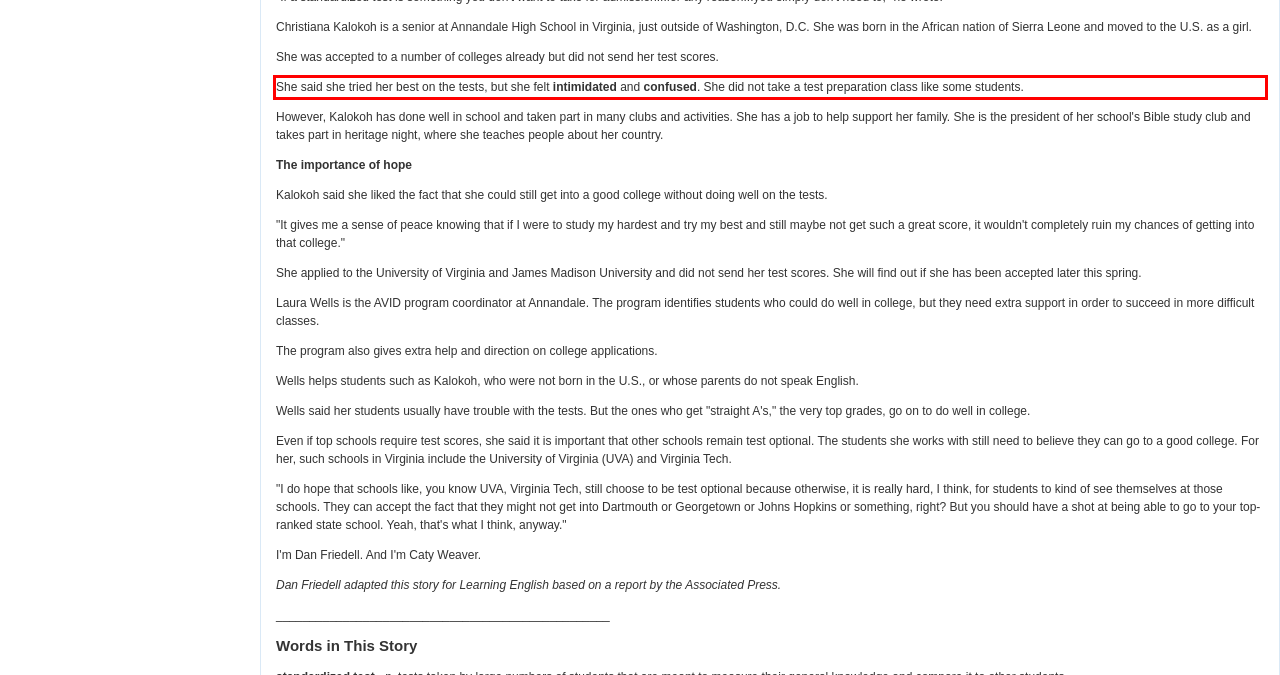You are provided with a screenshot of a webpage containing a red bounding box. Please extract the text enclosed by this red bounding box.

She said she tried her best on the tests, but she felt intimidated and confused. She did not take a test preparation class like some students.